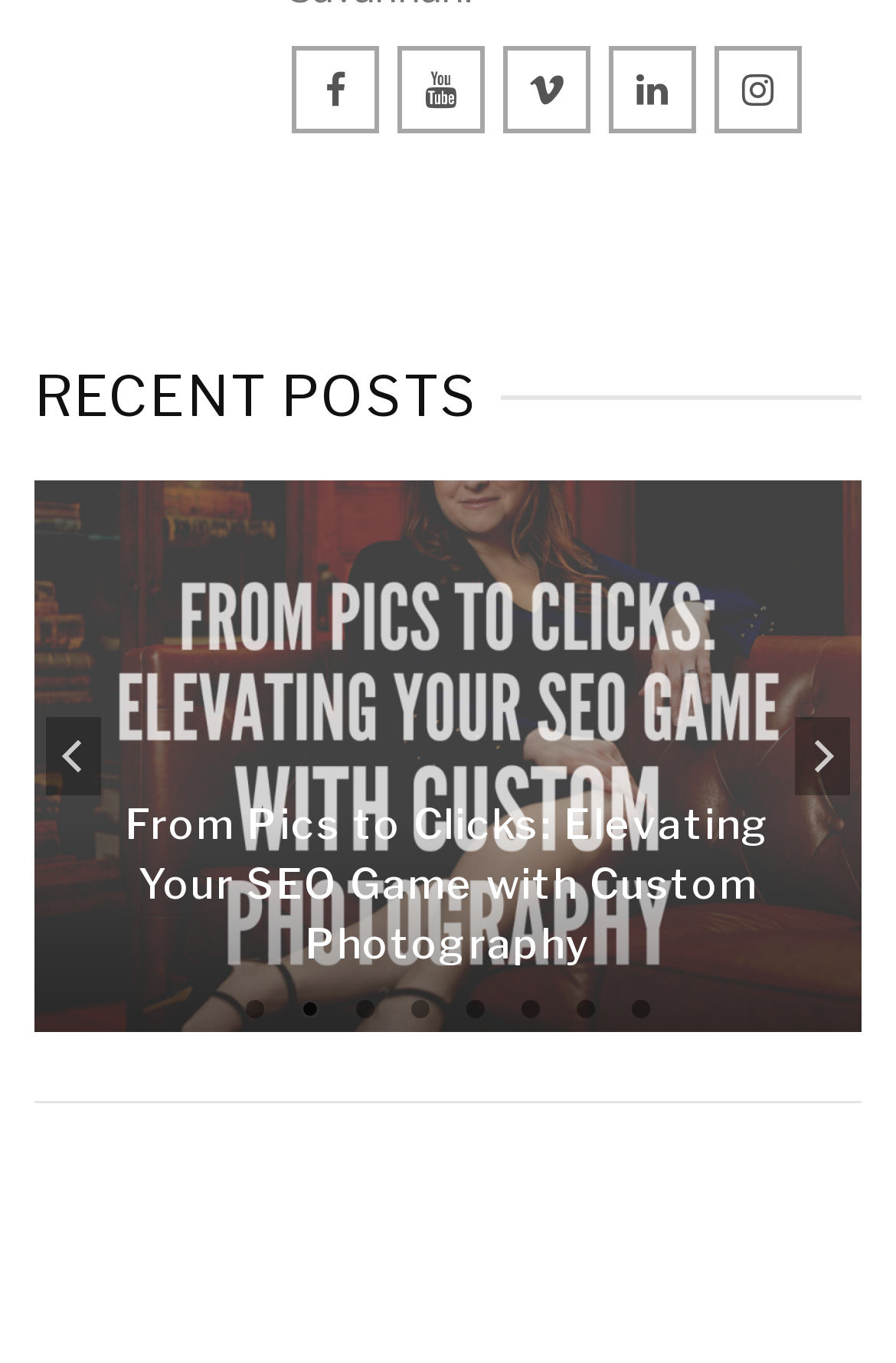Locate the bounding box coordinates of the area to click to fulfill this instruction: "Read the post about custom photography". The bounding box should be presented as four float numbers between 0 and 1, in the order [left, top, right, bottom].

[0.09, 0.583, 0.91, 0.715]